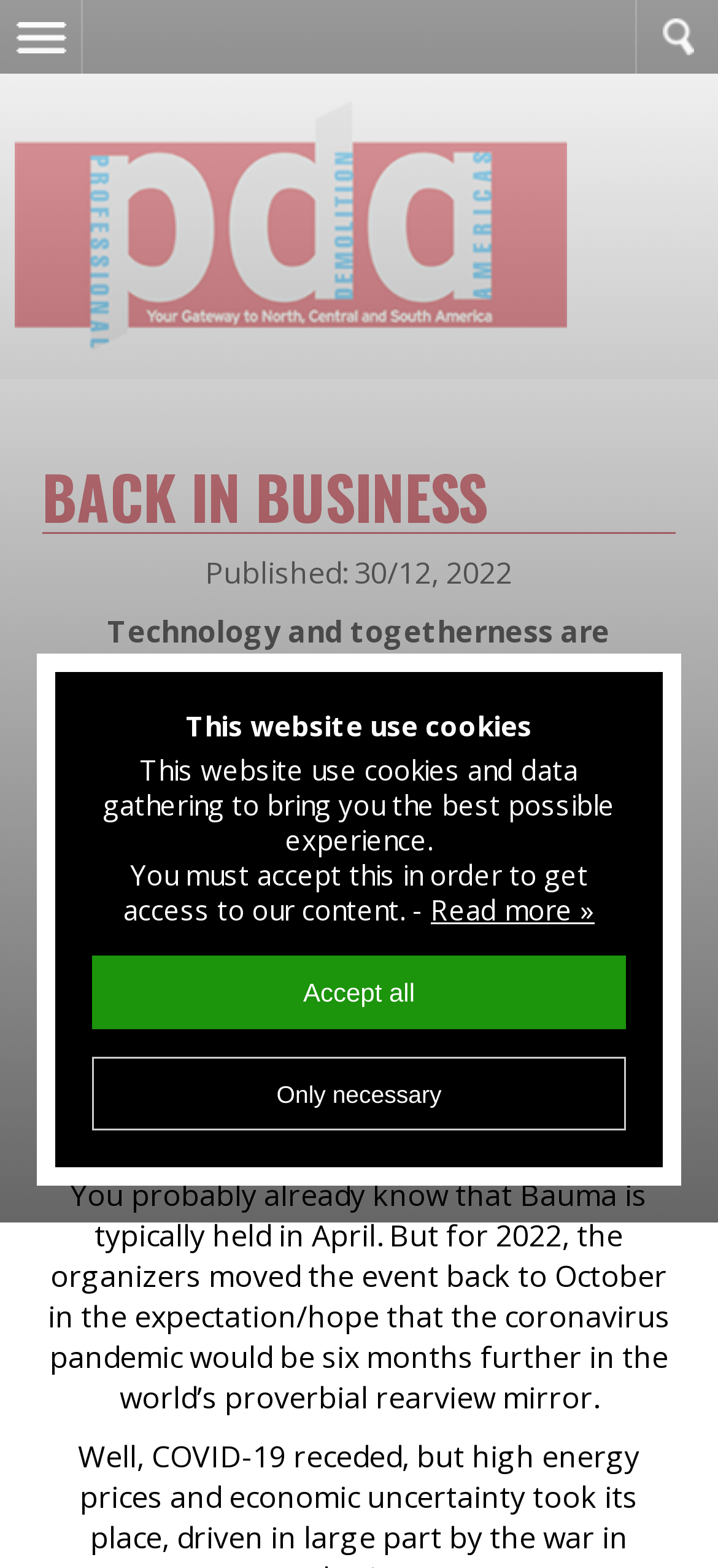Identify the bounding box of the UI element described as follows: "Main Menu". Provide the coordinates as four float numbers in the range of 0 to 1 [left, top, right, bottom].

[0.0, 0.0, 0.115, 0.047]